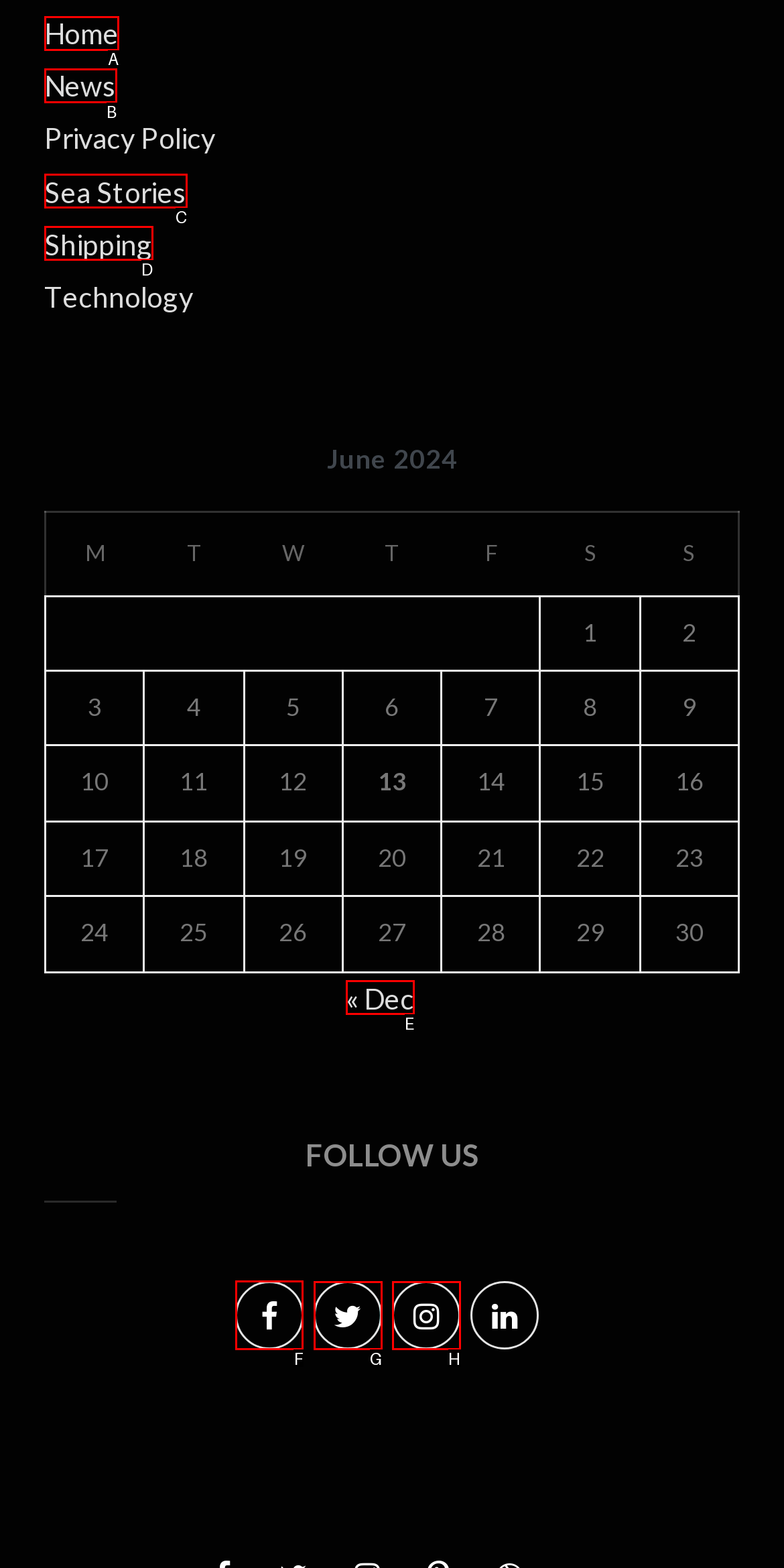Choose the letter of the element that should be clicked to complete the task: Follow us on Facebook
Answer with the letter from the possible choices.

F